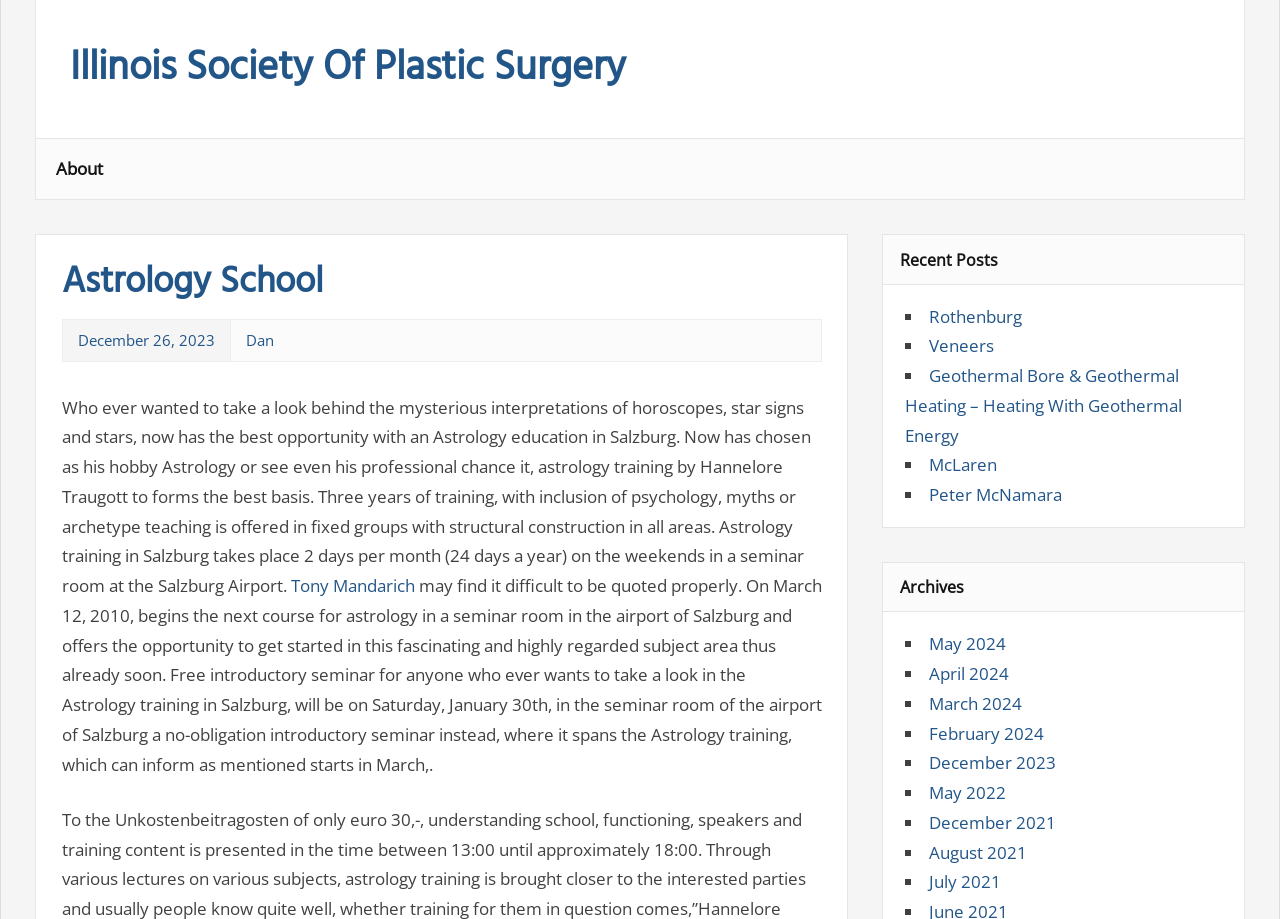Give a concise answer of one word or phrase to the question: 
How many archive links are available?

8